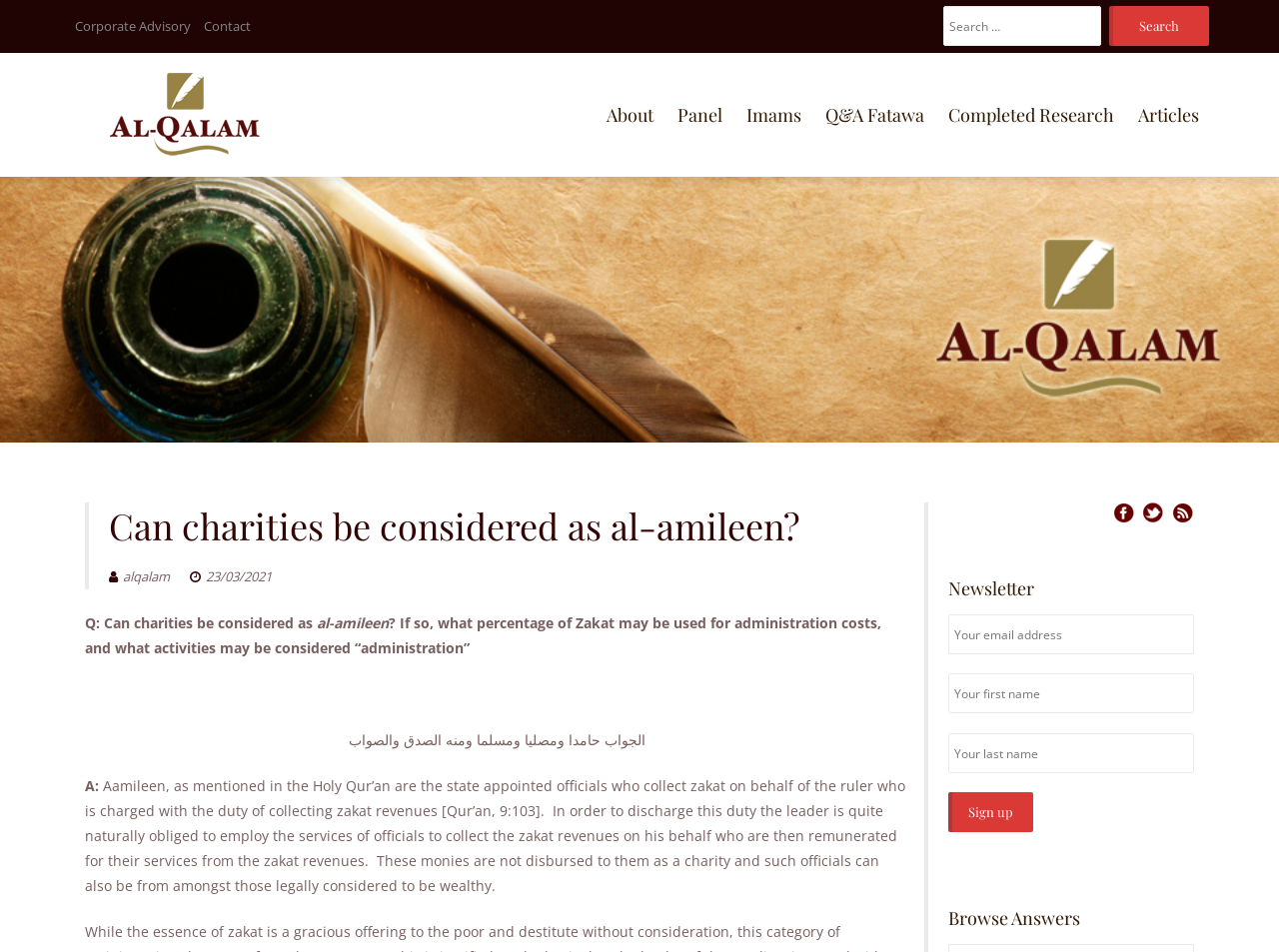Provide a one-word or one-phrase answer to the question:
What social media platforms are available for sharing?

Facebook, Twitter, RSS